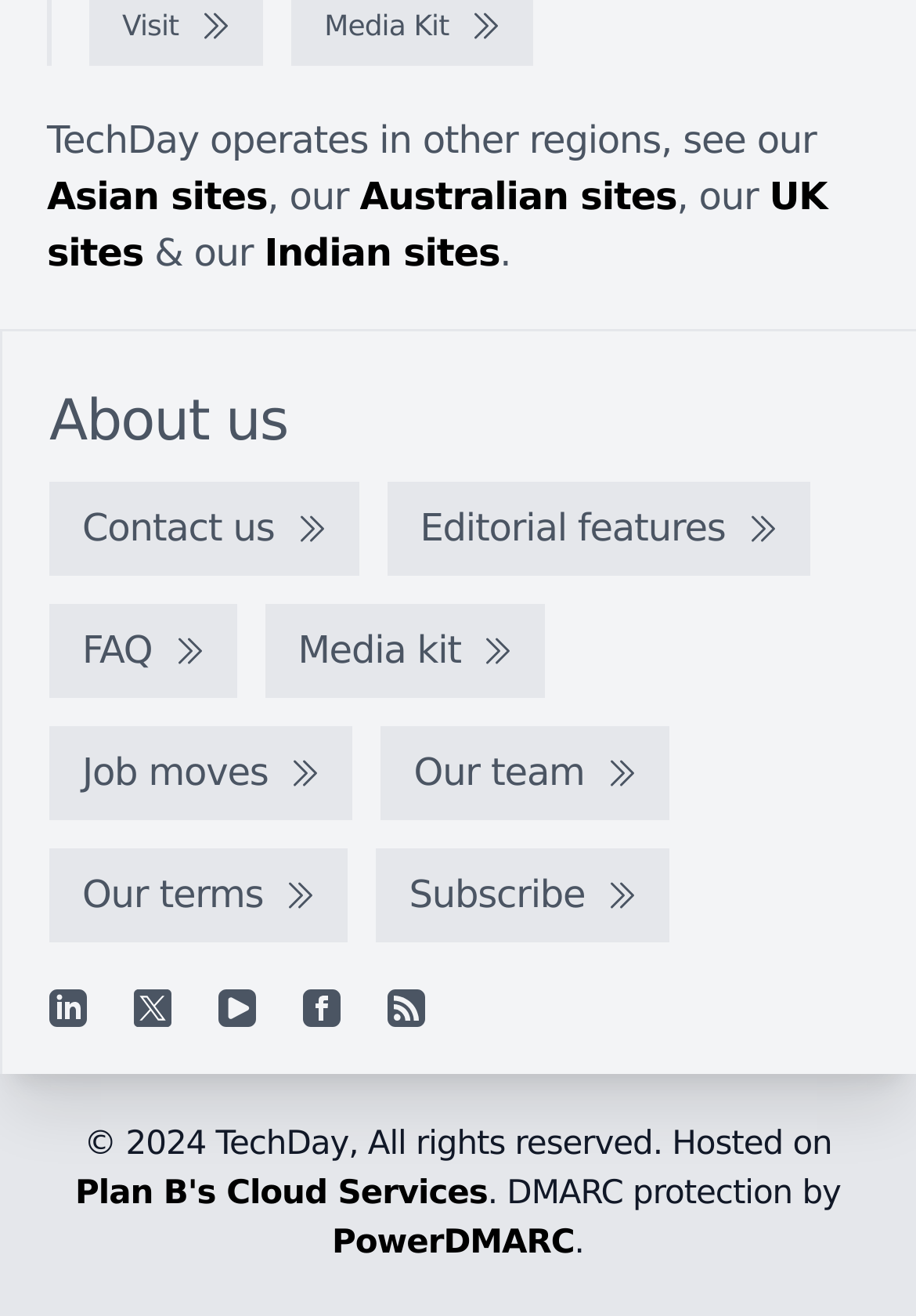Identify the bounding box of the HTML element described as: "Luca Sala".

None